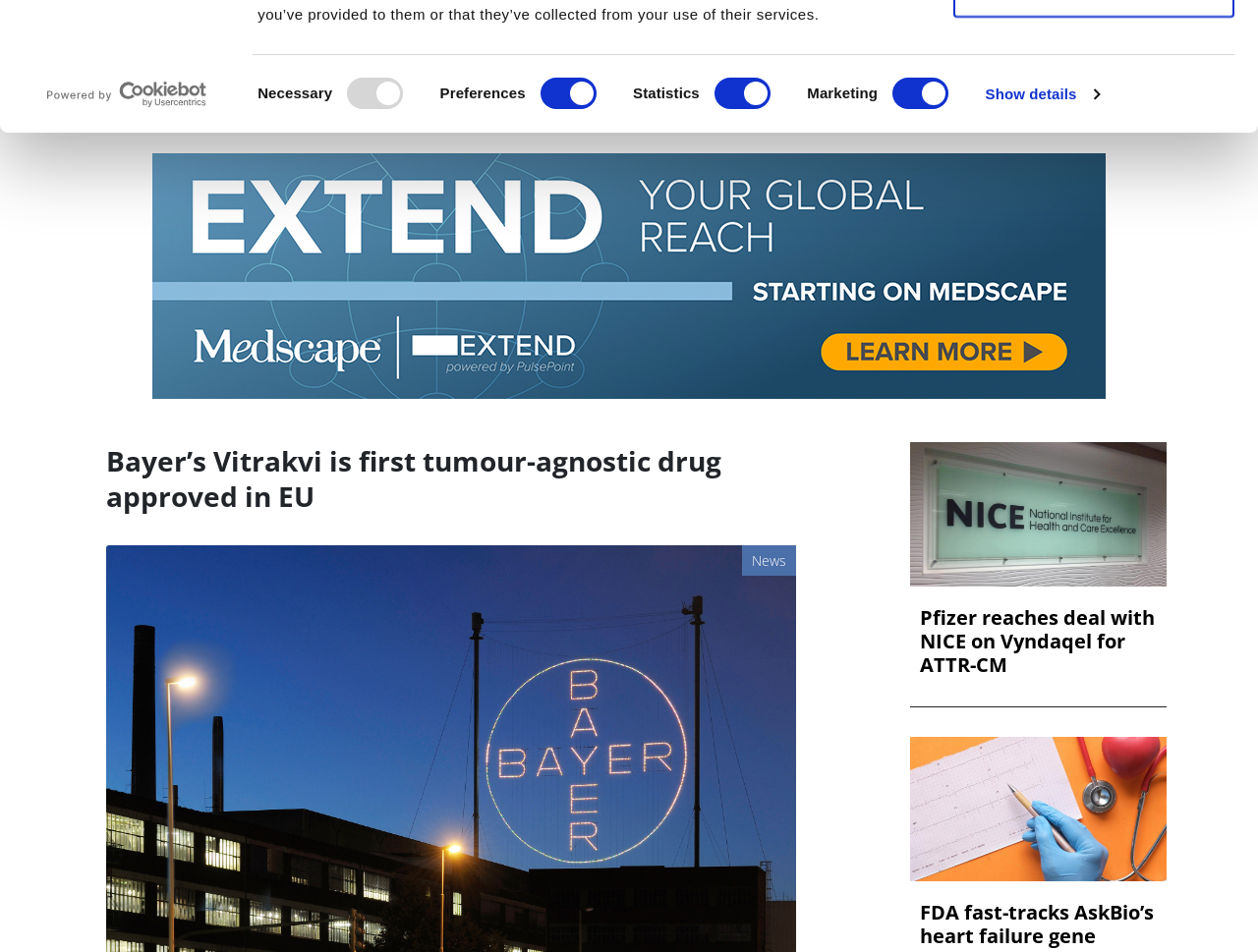Determine the bounding box coordinates of the element that should be clicked to execute the following command: "Read the article about 'Bayer’s Vitrakvi is first tumour-agnostic drug approved in EU'".

[0.723, 0.433, 0.927, 0.743]